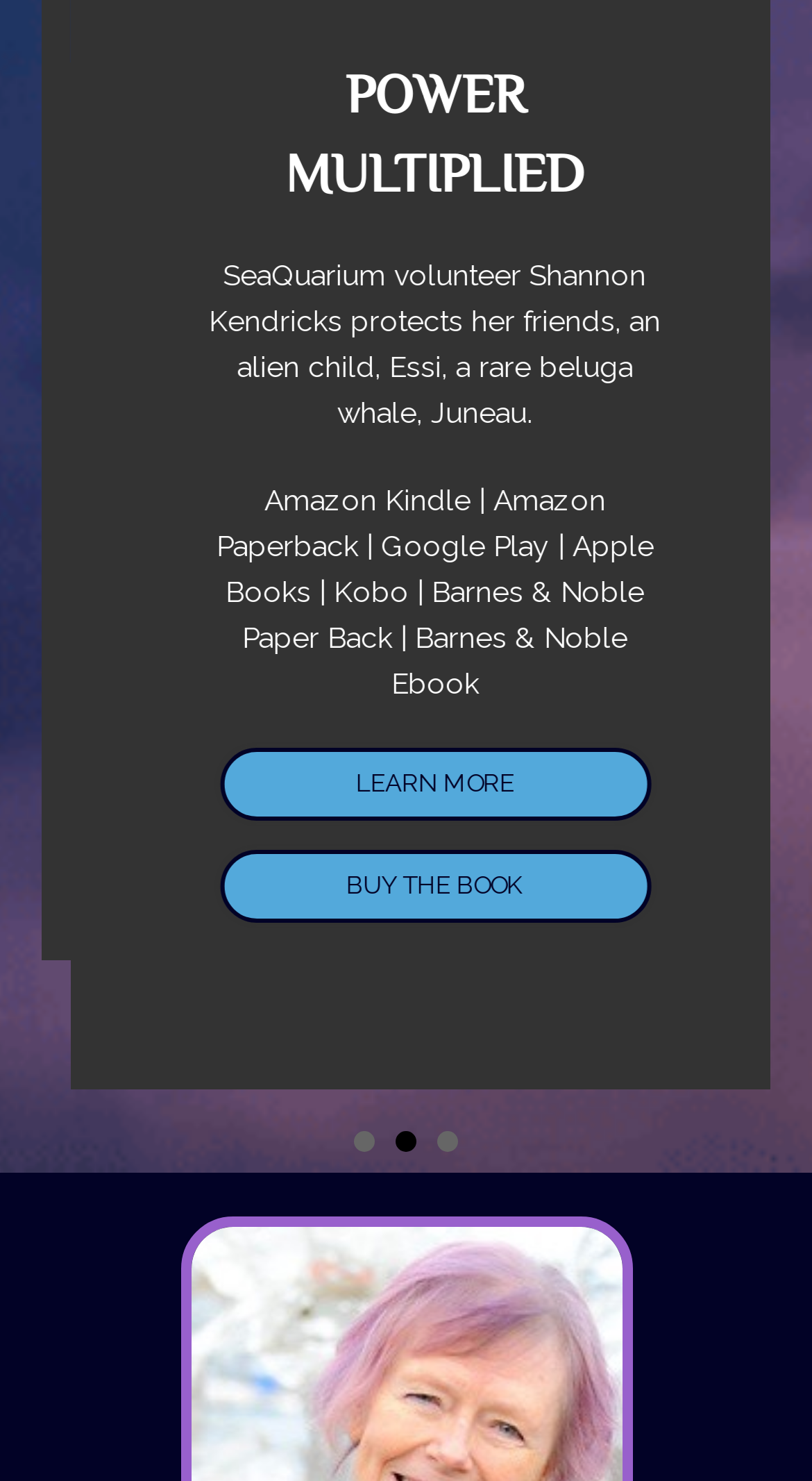What is the purpose of the webpage?
Provide a one-word or short-phrase answer based on the image.

Book promotion